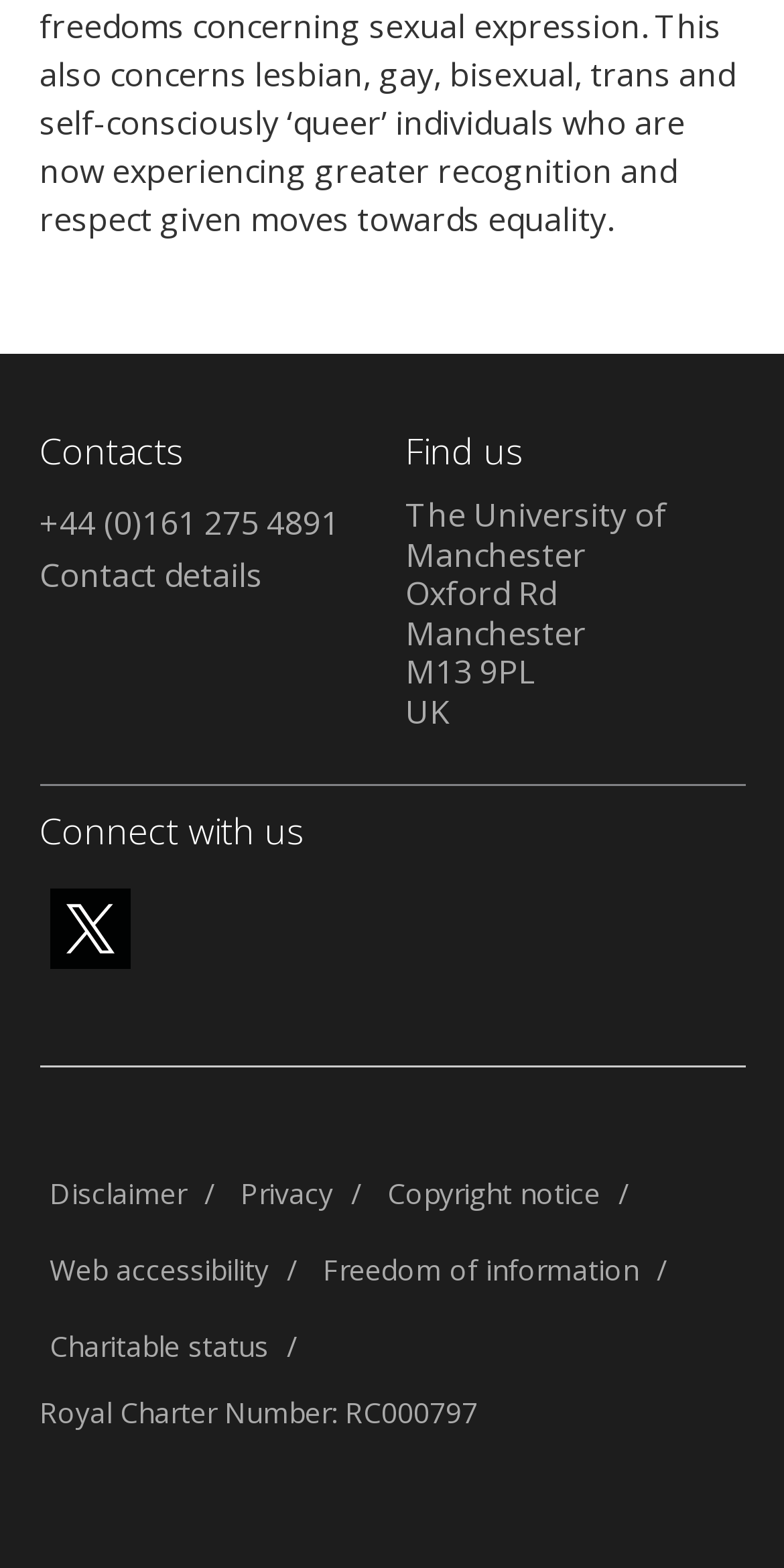Please provide a detailed answer to the question below based on the screenshot: 
What is the university's address?

I found the university's address by looking at the 'Find us' section, where there is a link with the address 'The University of Manchester Oxford Rd Manchester M13 9PL UK'.